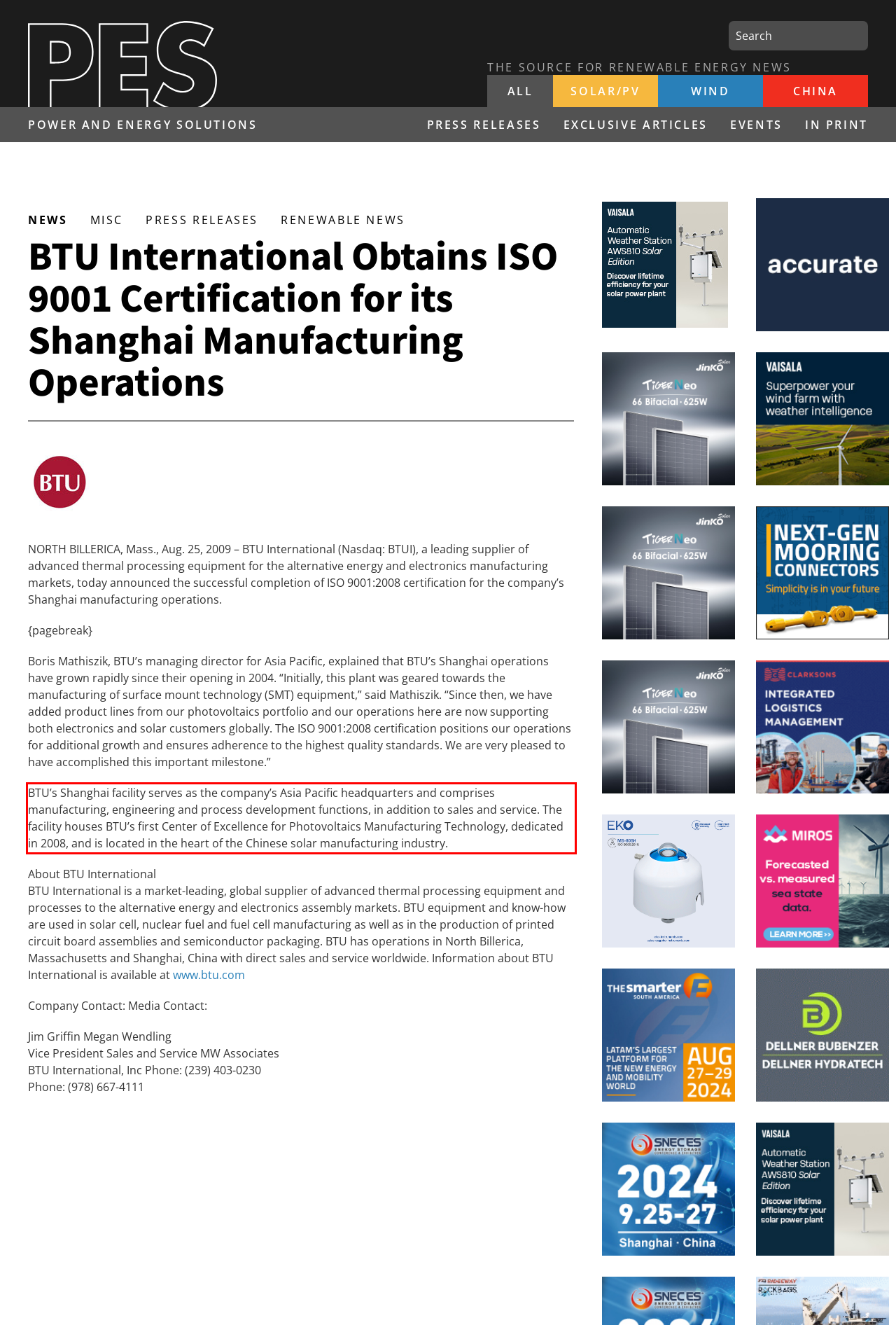Given a webpage screenshot, identify the text inside the red bounding box using OCR and extract it.

BTU’s Shanghai facility serves as the company’s Asia Pacific headquarters and comprises manufacturing, engineering and process development functions, in addition to sales and service. The facility houses BTU’s first Center of Excellence for Photovoltaics Manufacturing Technology, dedicated in 2008, and is located in the heart of the Chinese solar manufacturing industry.